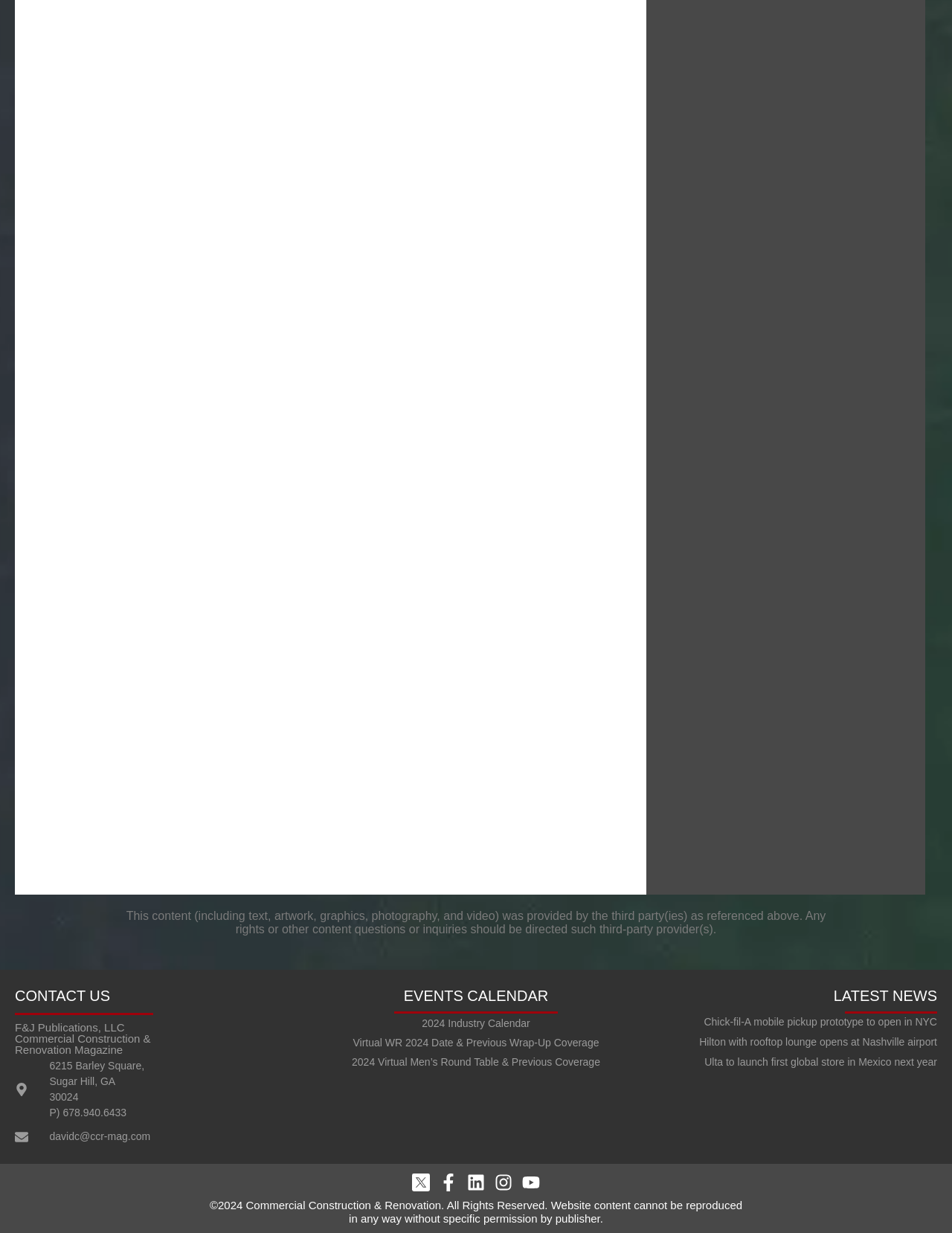Determine the bounding box coordinates of the clickable element to complete this instruction: "Click on 'Good Home Of Life'". Provide the coordinates in the format of four float numbers between 0 and 1, [left, top, right, bottom].

None